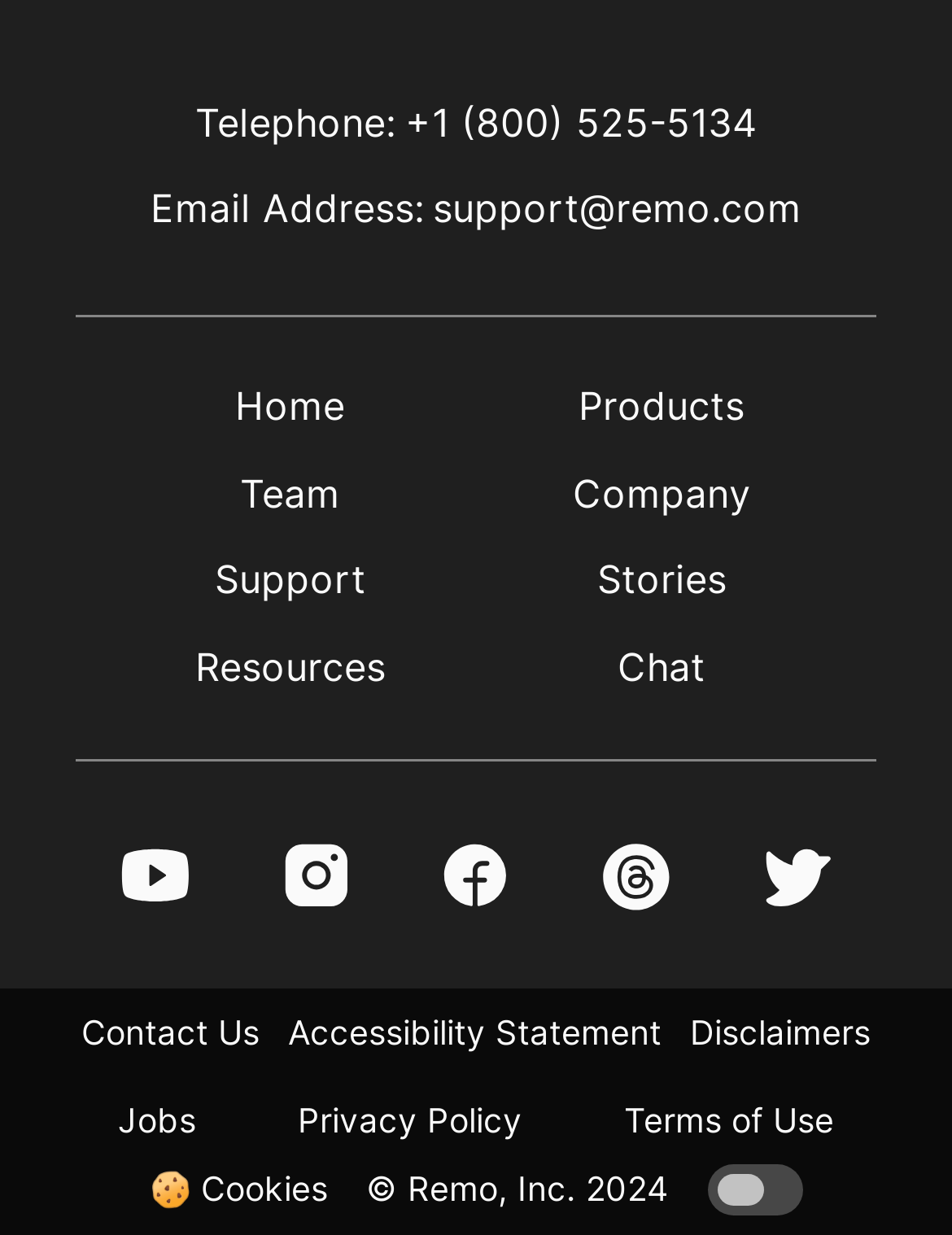Please identify the bounding box coordinates of the clickable region that I should interact with to perform the following instruction: "Call us toll-free". The coordinates should be expressed as four float numbers between 0 and 1, i.e., [left, top, right, bottom].

[0.426, 0.08, 0.795, 0.12]